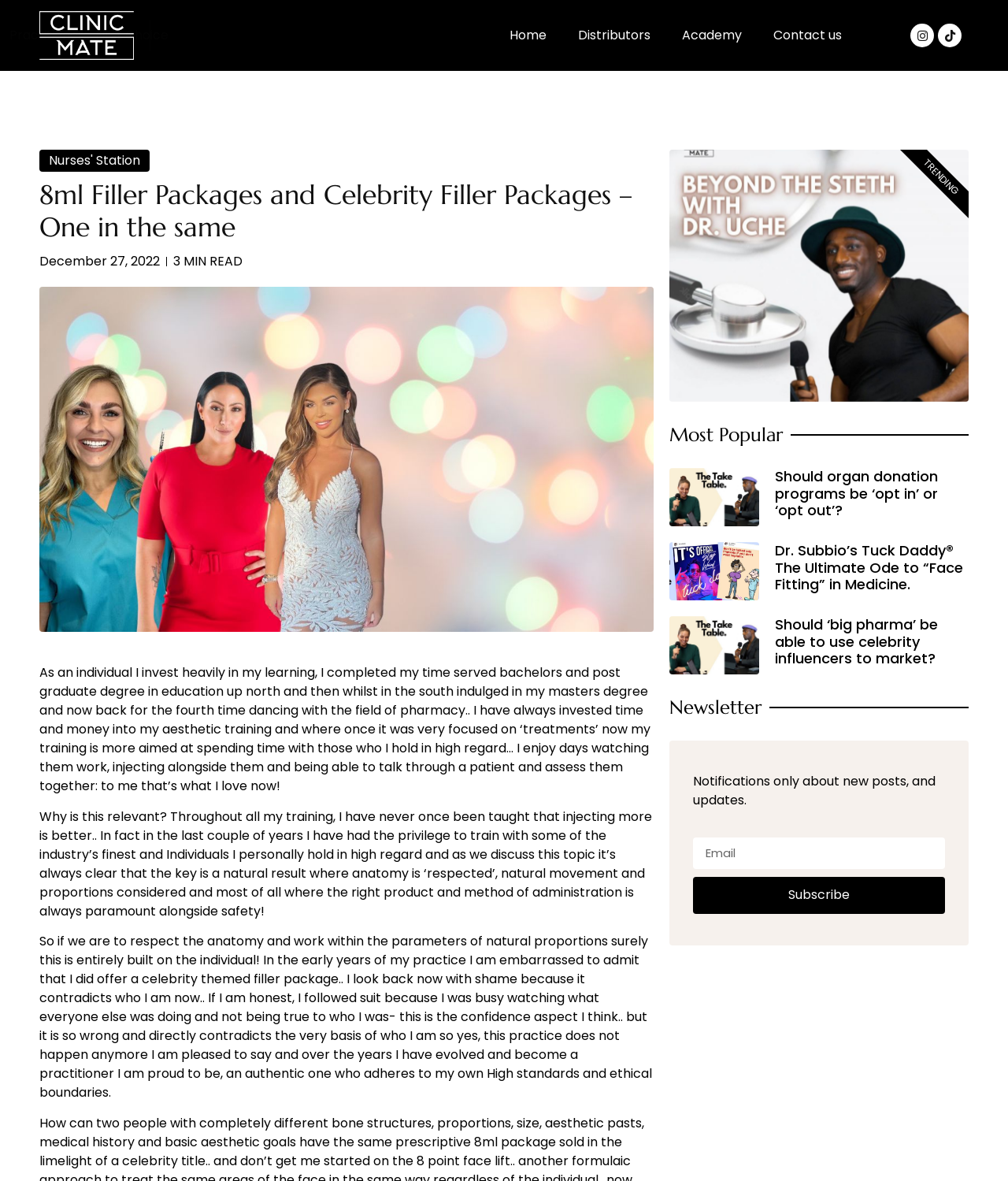Pinpoint the bounding box coordinates of the clickable element needed to complete the instruction: "Subscribe to the newsletter". The coordinates should be provided as four float numbers between 0 and 1: [left, top, right, bottom].

[0.687, 0.742, 0.937, 0.774]